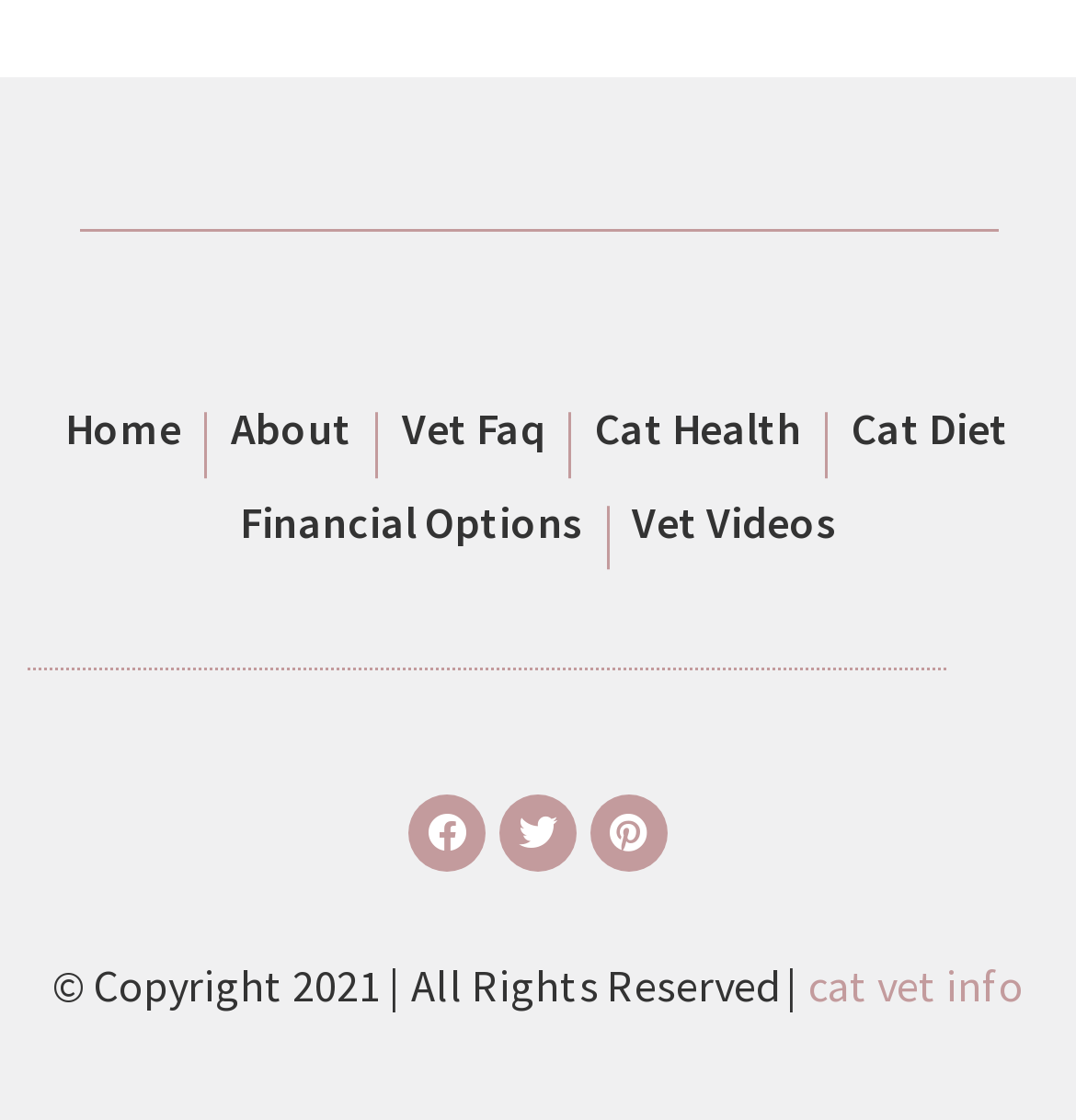Please locate the bounding box coordinates of the element that needs to be clicked to achieve the following instruction: "visit Facebook page". The coordinates should be four float numbers between 0 and 1, i.e., [left, top, right, bottom].

[0.379, 0.708, 0.451, 0.777]